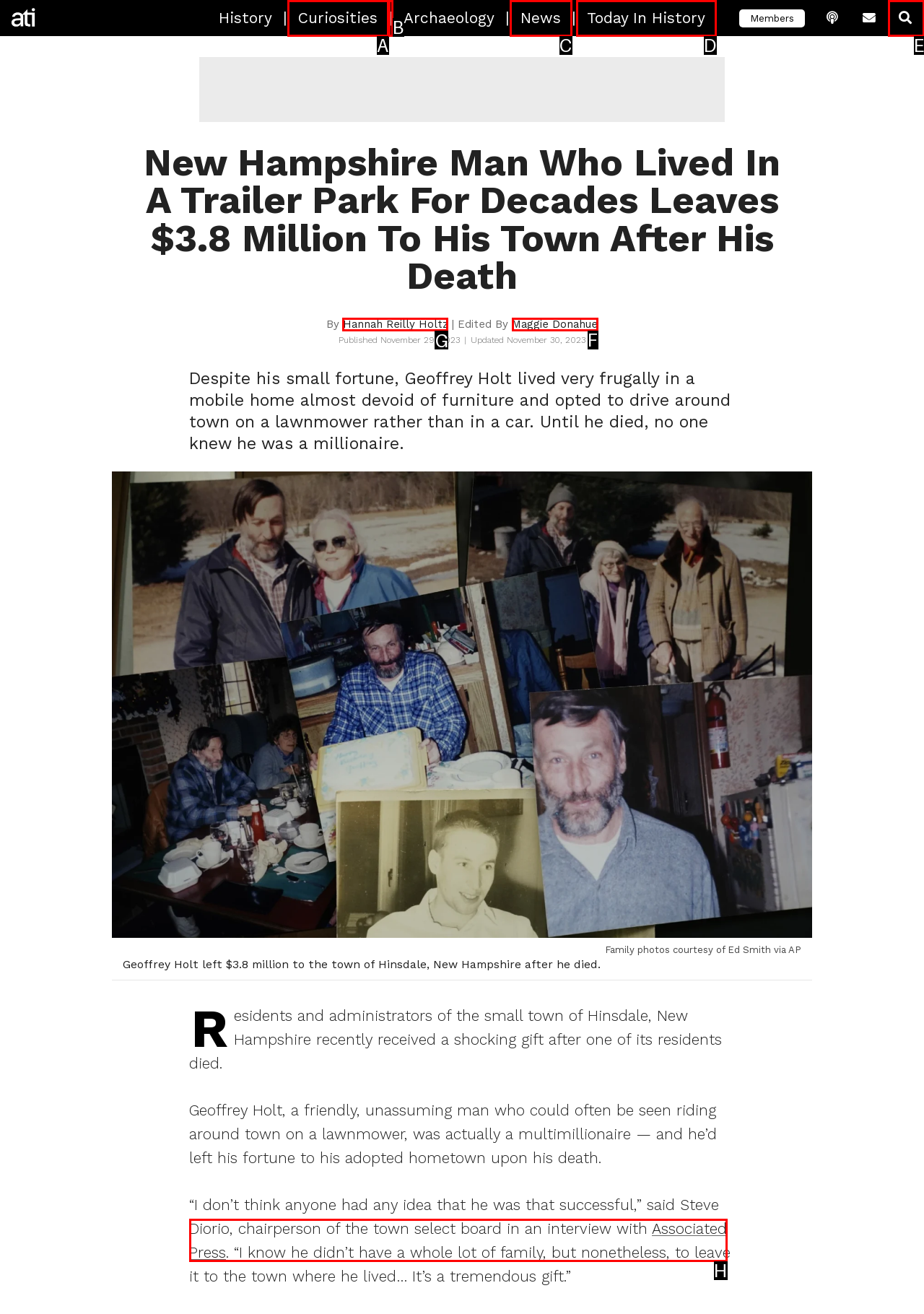Which option should be clicked to complete this task: Read the article by Hannah Reilly Holtz
Reply with the letter of the correct choice from the given choices.

G